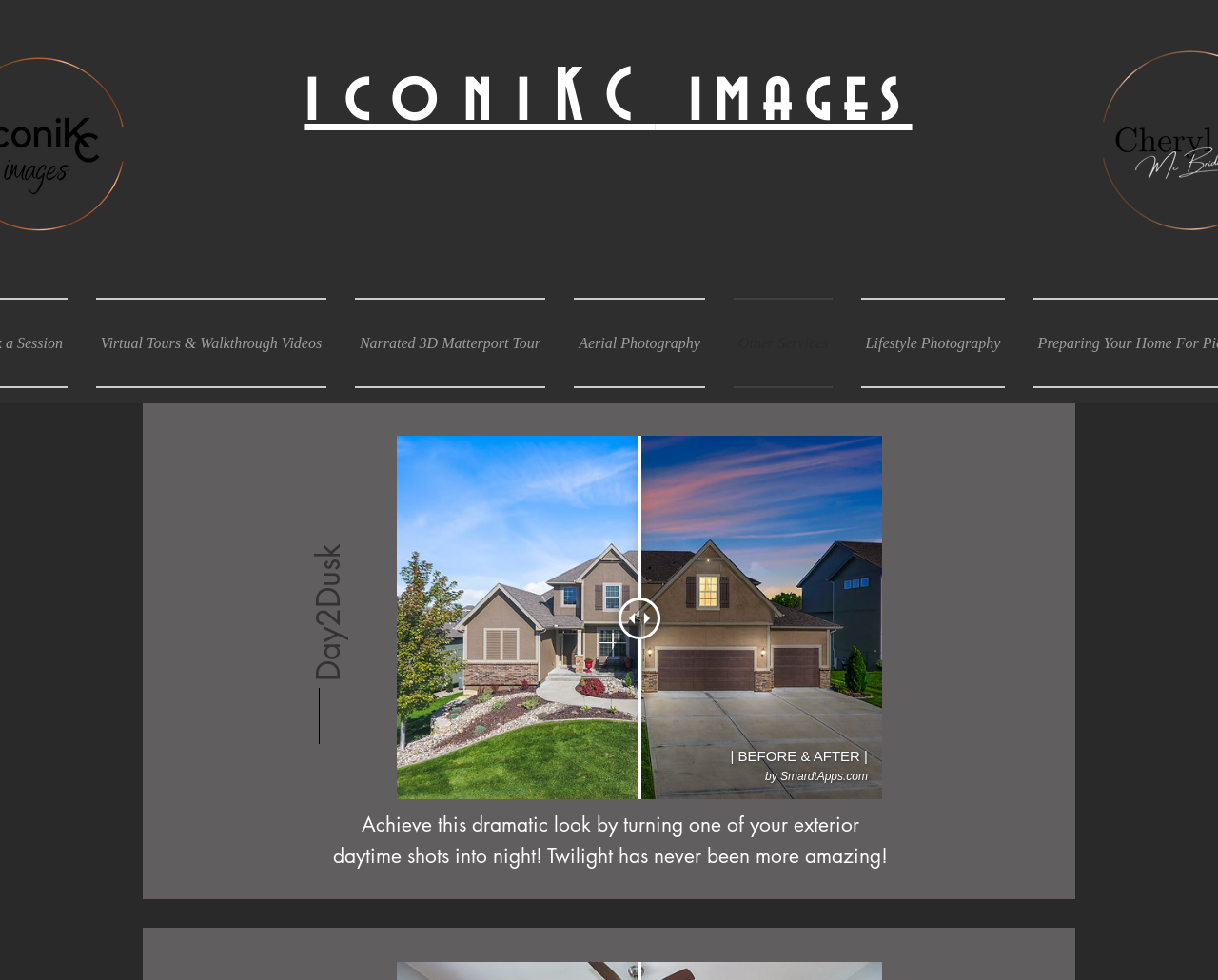Using the description: "Day2Dusk", identify the bounding box of the corresponding UI element in the screenshot.

[0.248, 0.447, 0.293, 0.695]